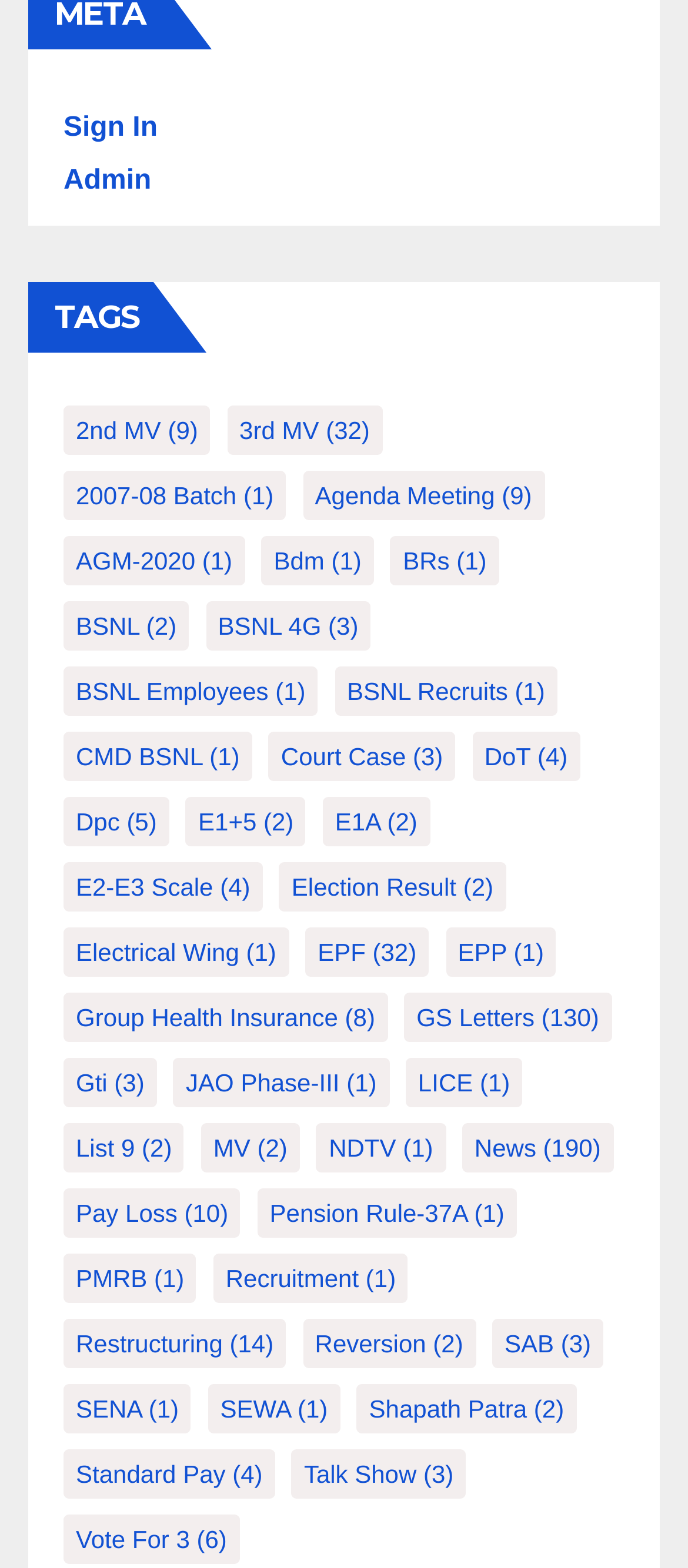Using the image as a reference, answer the following question in as much detail as possible:
How many items are there in total?

I tried to count the total number of items by summing up the numbers in parentheses for each link, but it's not possible to give an exact answer because there are too many links and the numbers are not consecutive.